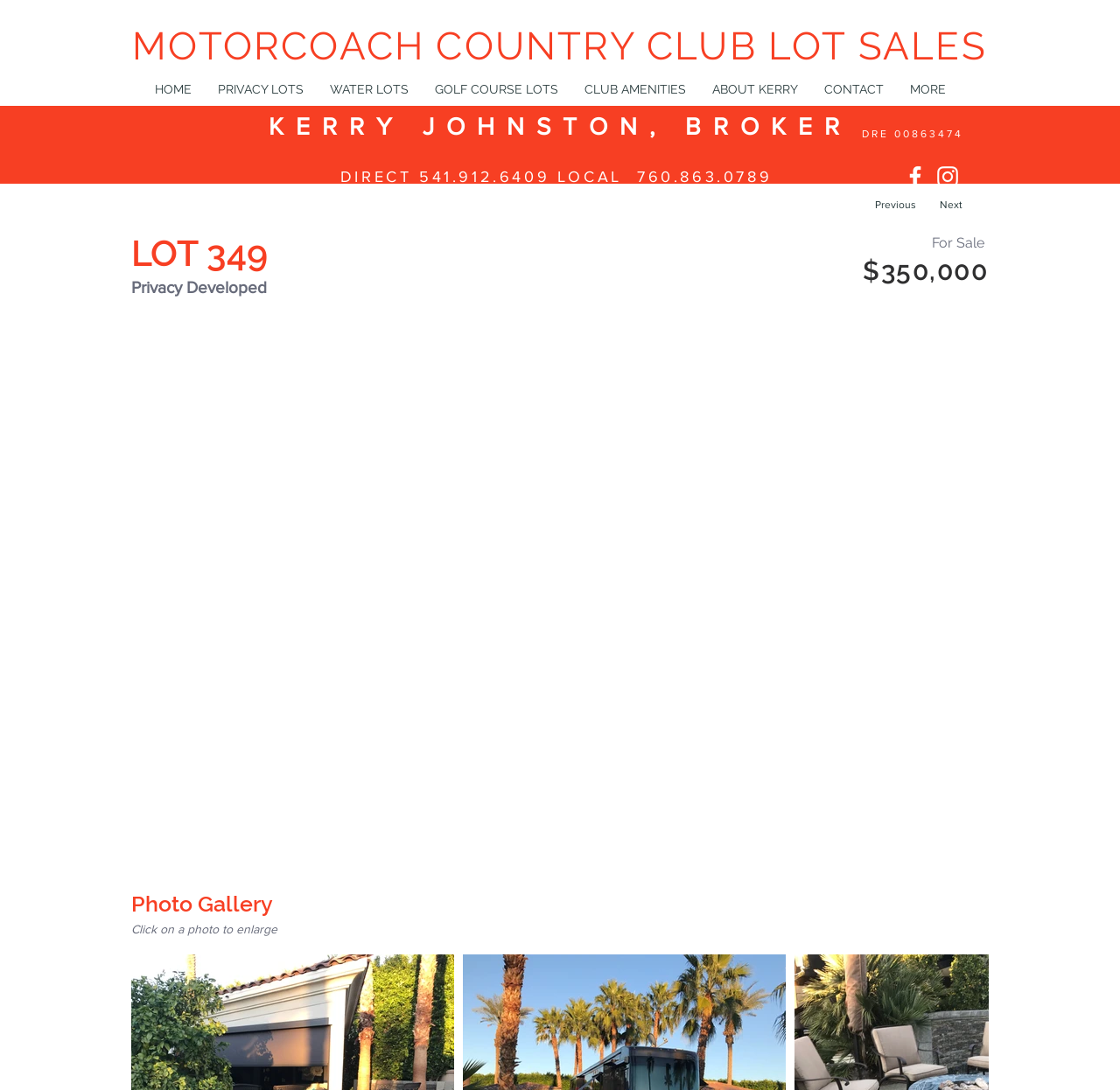Determine the bounding box coordinates for the HTML element described here: "FREE SALES INSIGHTS".

None